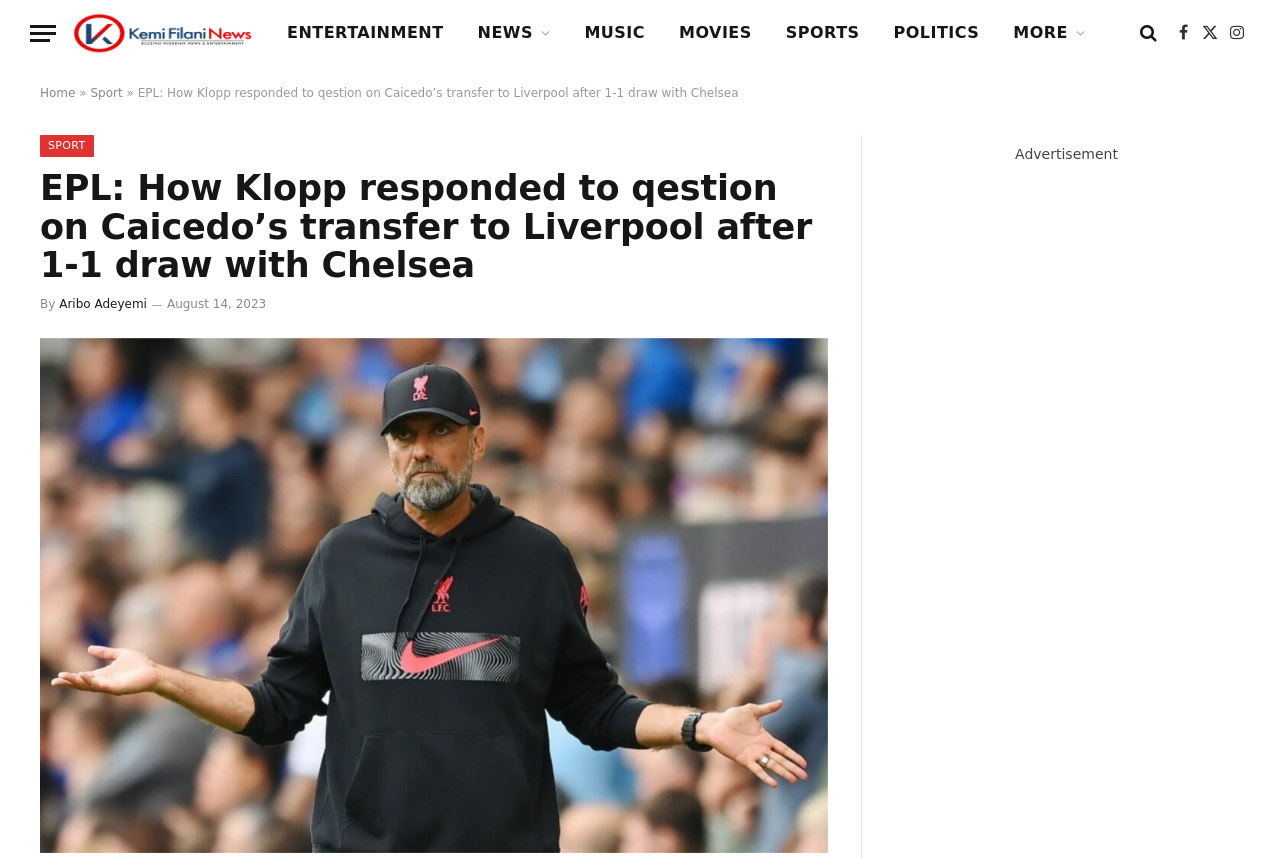What is the main topic of the article?
Provide a detailed answer to the question using information from the image.

I determined the main topic by reading the article's title, which mentions Klopp's response to Caicedo's transfer to Liverpool, indicating that the article is about this specific topic.